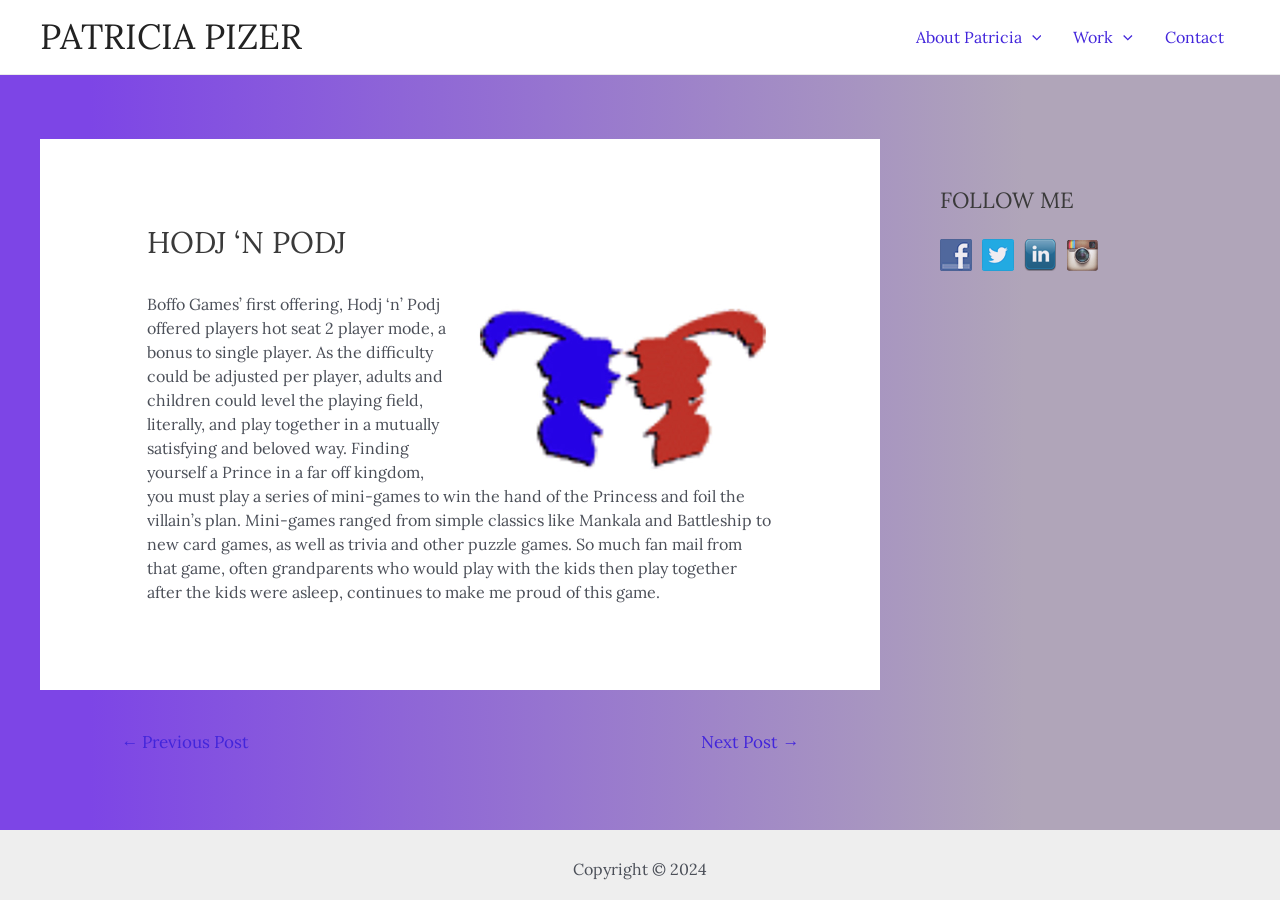Please identify the bounding box coordinates of the element on the webpage that should be clicked to follow this instruction: "View the 'Work' page". The bounding box coordinates should be given as four float numbers between 0 and 1, formatted as [left, top, right, bottom].

[0.826, 0.002, 0.898, 0.08]